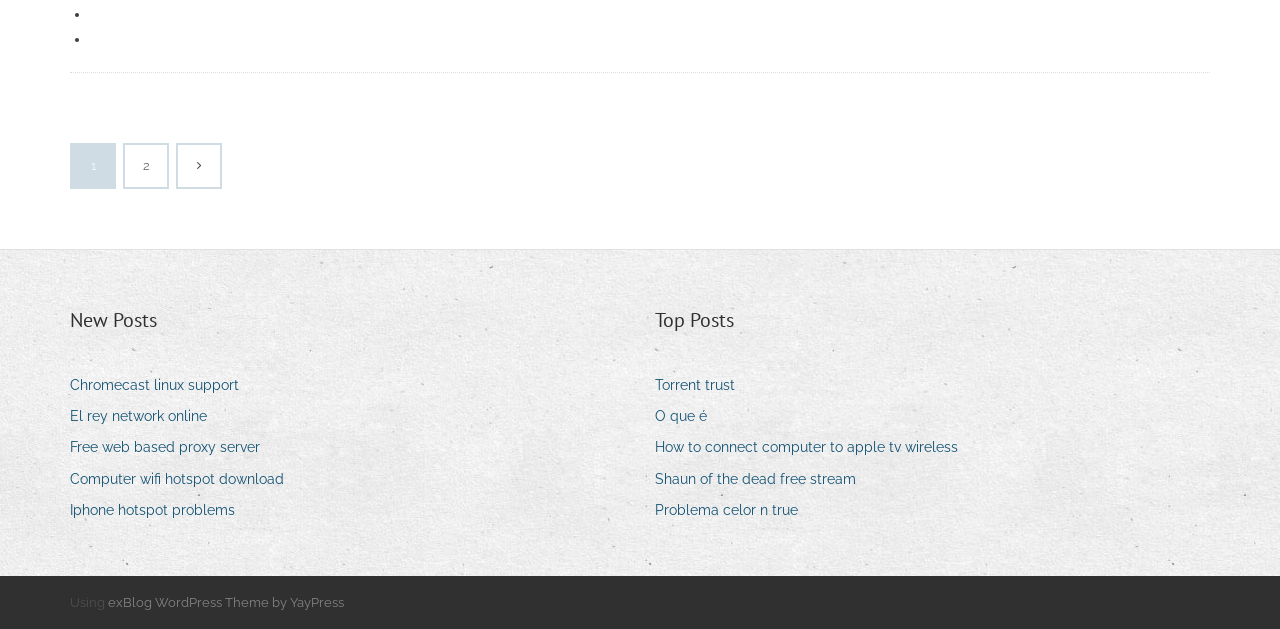What is the navigation menu item?
Look at the image and respond with a single word or a short phrase.

Записи